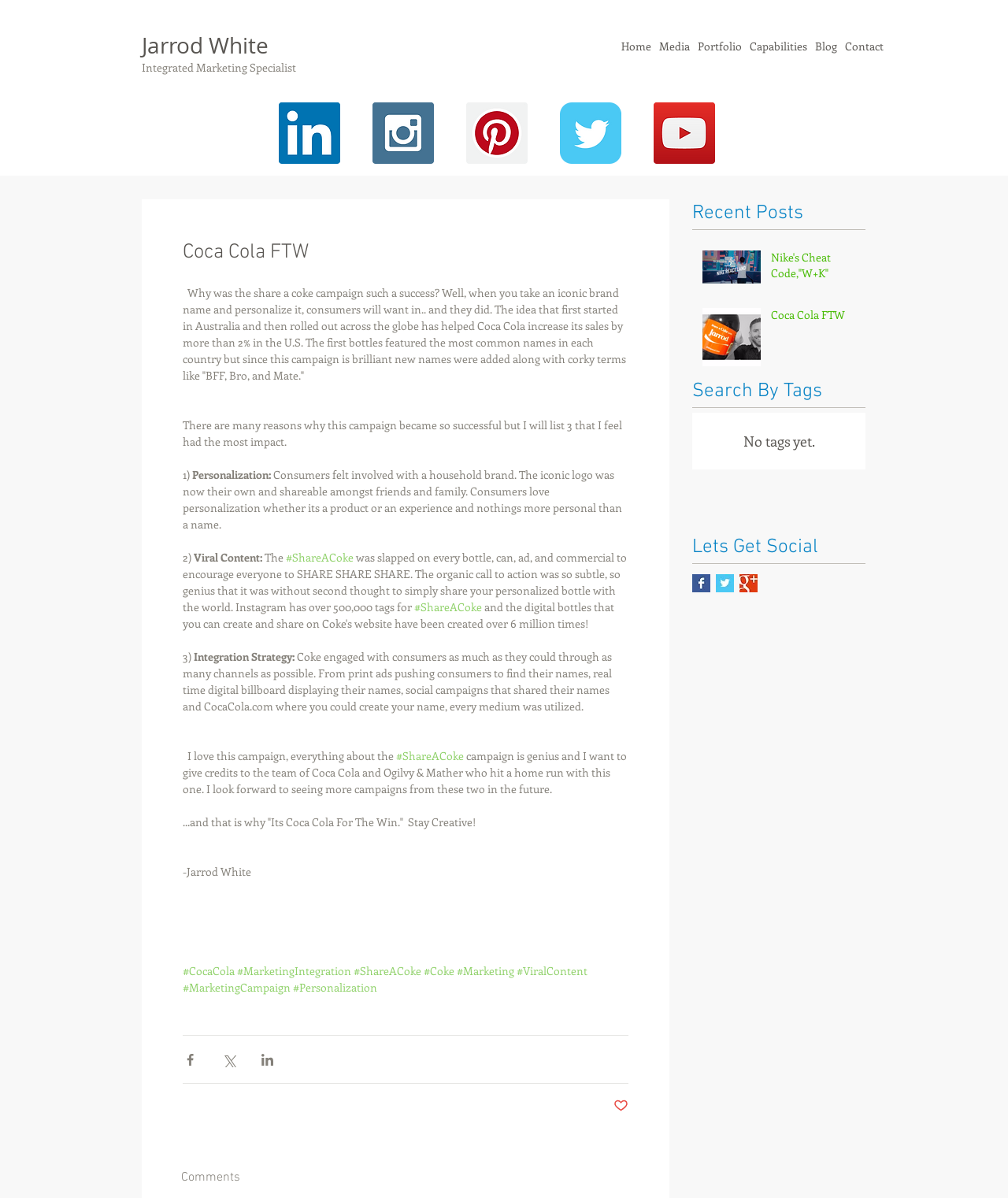Carefully examine the image and provide an in-depth answer to the question: What is the percentage increase in Coca Cola's sales in the U.S. due to the campaign?

According to the article, the 'Share a Coke' campaign helped Coca Cola increase its sales by more than 2% in the U.S.